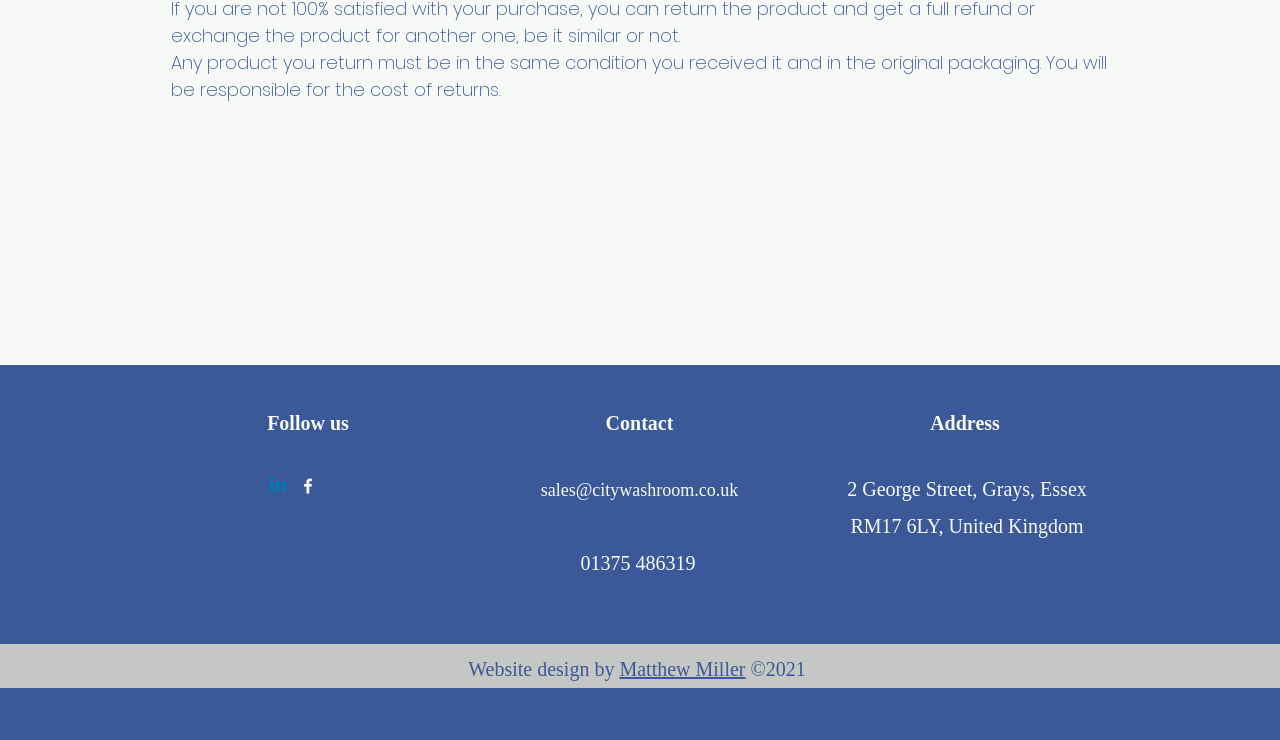Calculate the bounding box coordinates for the UI element based on the following description: "sales@citywashroom.co.uk". Ensure the coordinates are four float numbers between 0 and 1, i.e., [left, top, right, bottom].

[0.422, 0.648, 0.577, 0.675]